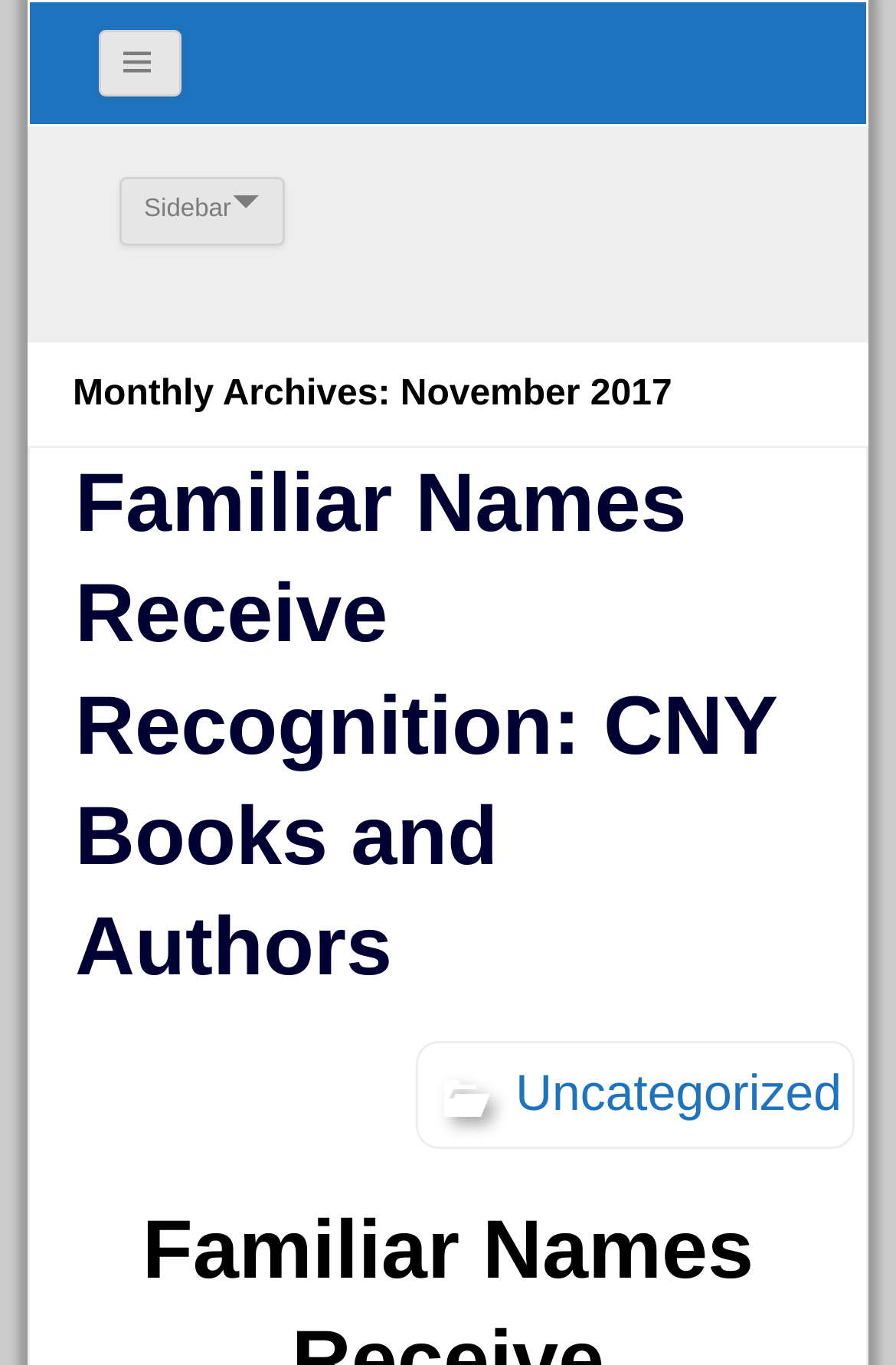Use a single word or phrase to answer the question: 
What is the text of the first heading in the header section?

Familiar Names Receive Recognition: CNY Books and Authors